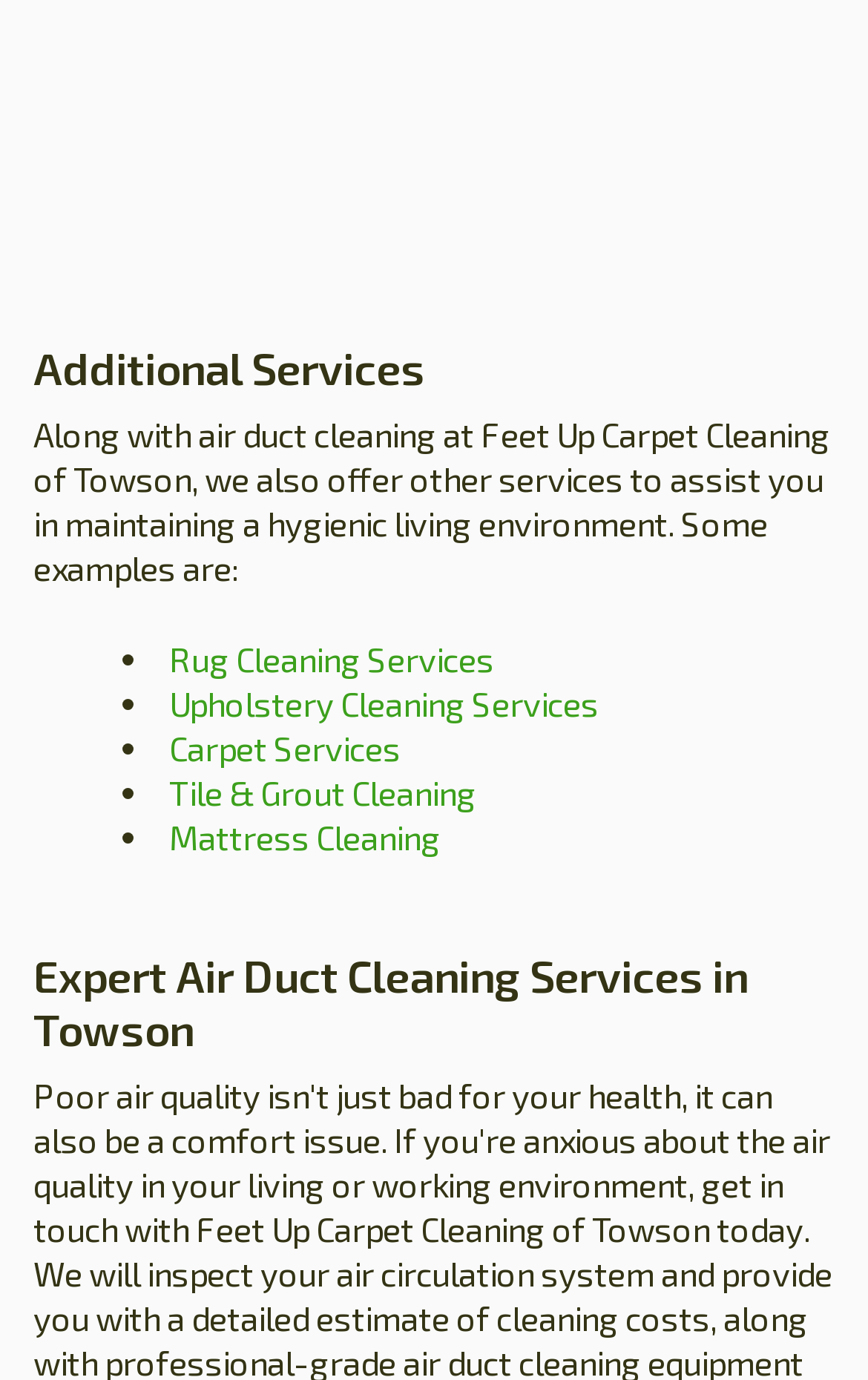Answer the question with a brief word or phrase:
How many services are listed on the webpage?

5